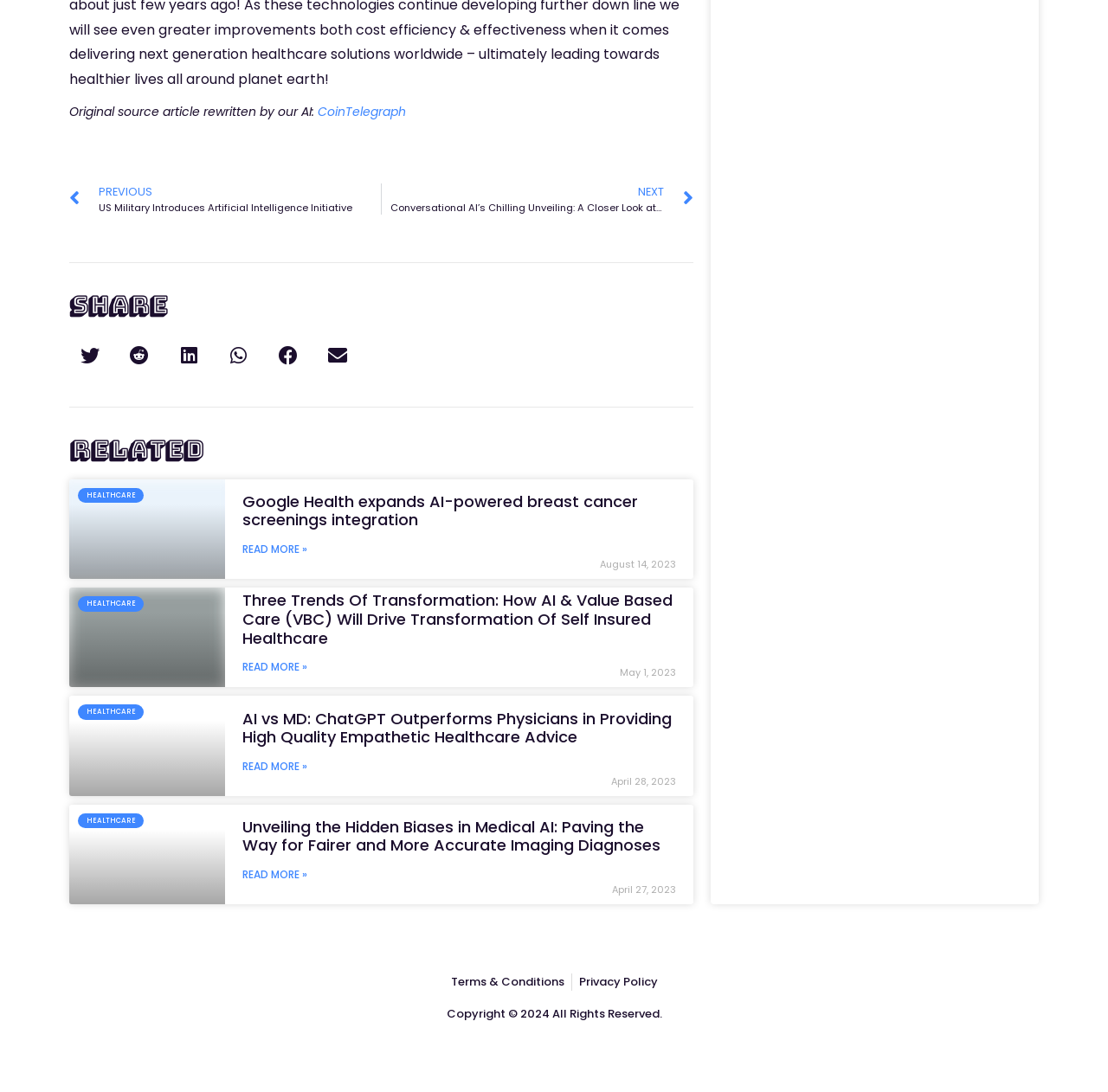Please determine the bounding box coordinates of the element to click in order to execute the following instruction: "Share on twitter". The coordinates should be four float numbers between 0 and 1, specified as [left, top, right, bottom].

[0.062, 0.307, 0.099, 0.344]